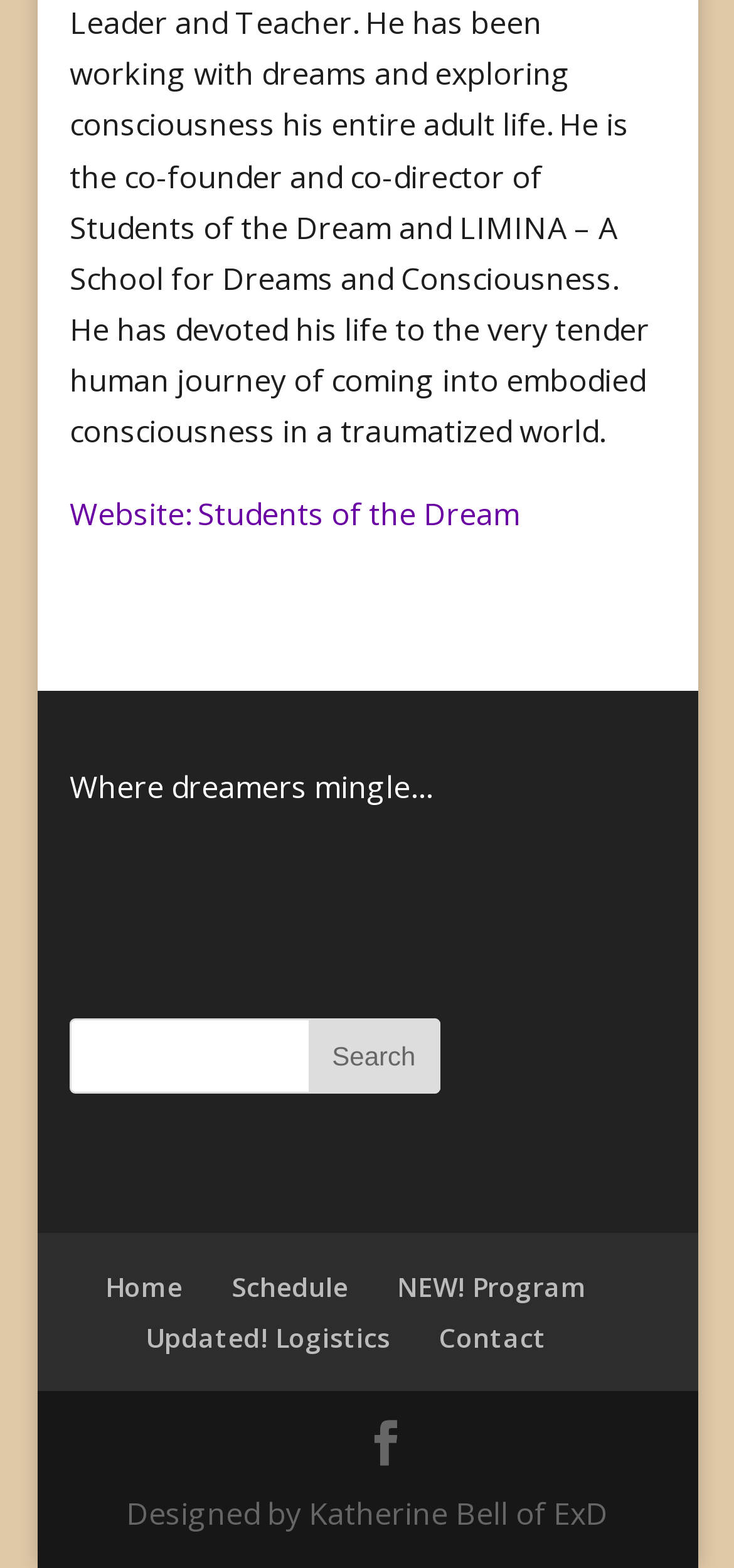Determine the bounding box coordinates of the region I should click to achieve the following instruction: "Check the updated logistics". Ensure the bounding box coordinates are four float numbers between 0 and 1, i.e., [left, top, right, bottom].

[0.199, 0.842, 0.532, 0.865]